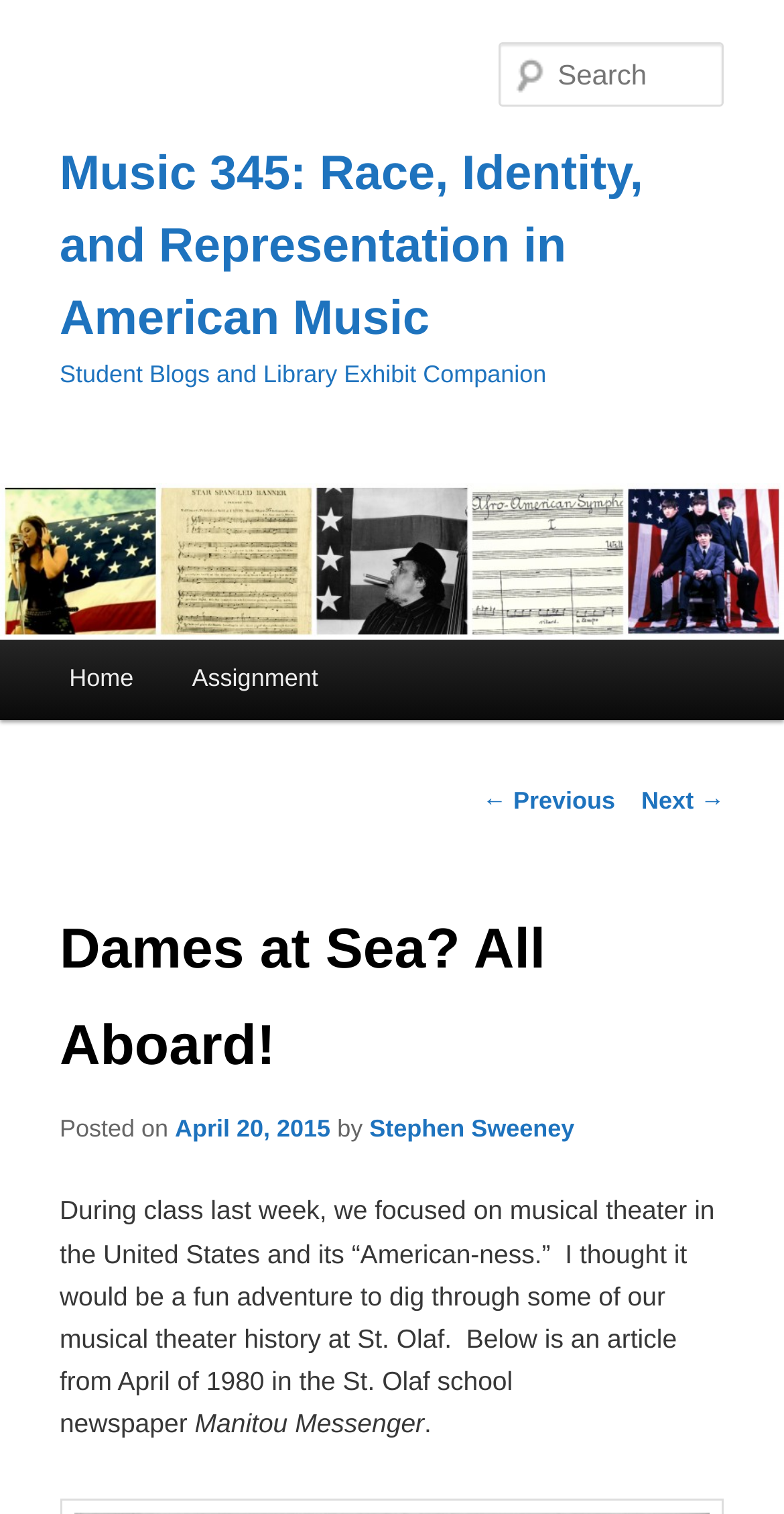Can you find the bounding box coordinates of the area I should click to execute the following instruction: "View the previous post"?

[0.615, 0.52, 0.785, 0.539]